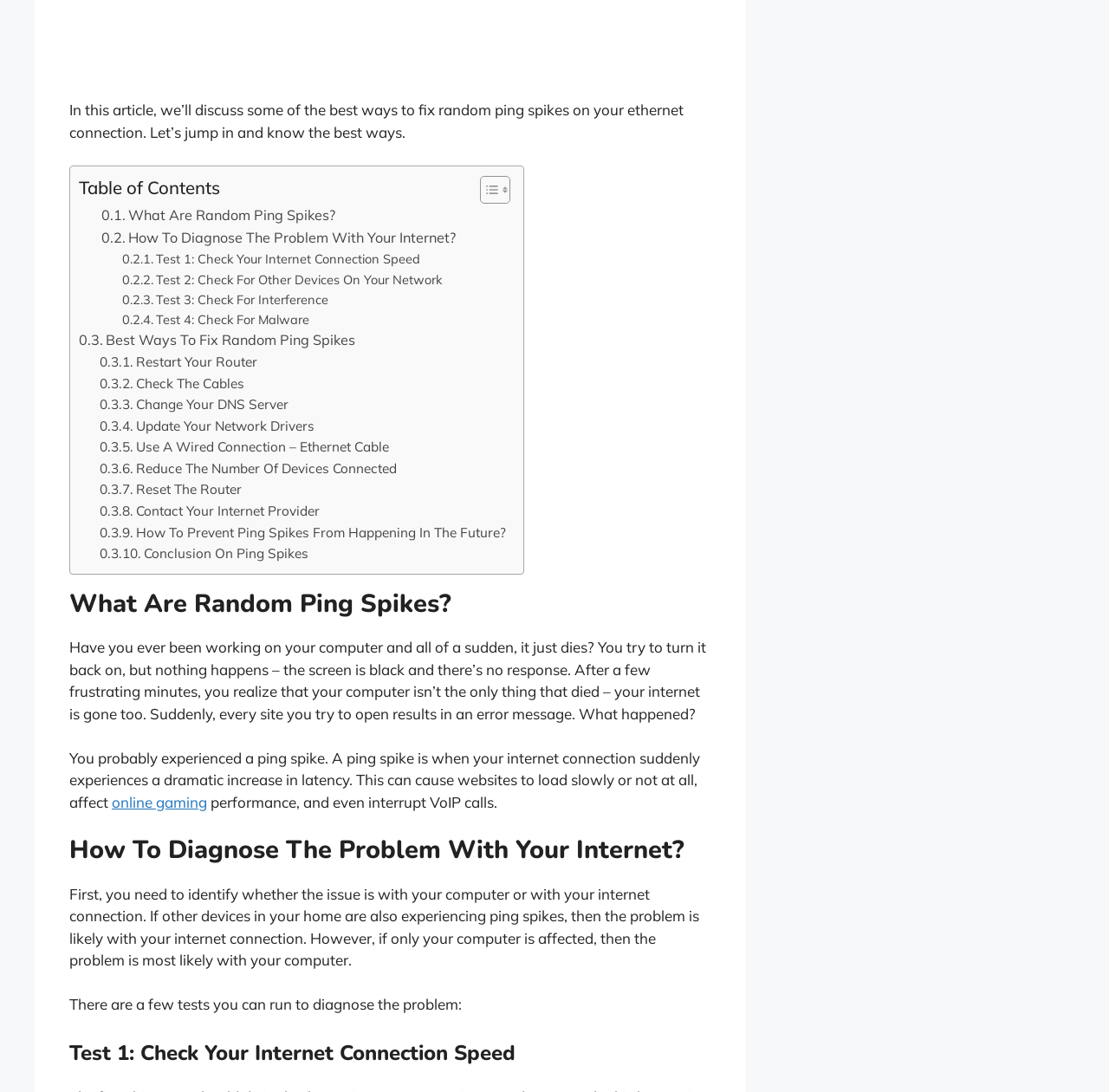Determine the bounding box coordinates of the region to click in order to accomplish the following instruction: "Learn How To Diagnose The Problem With Your Internet?". Provide the coordinates as four float numbers between 0 and 1, specifically [left, top, right, bottom].

[0.091, 0.208, 0.411, 0.228]